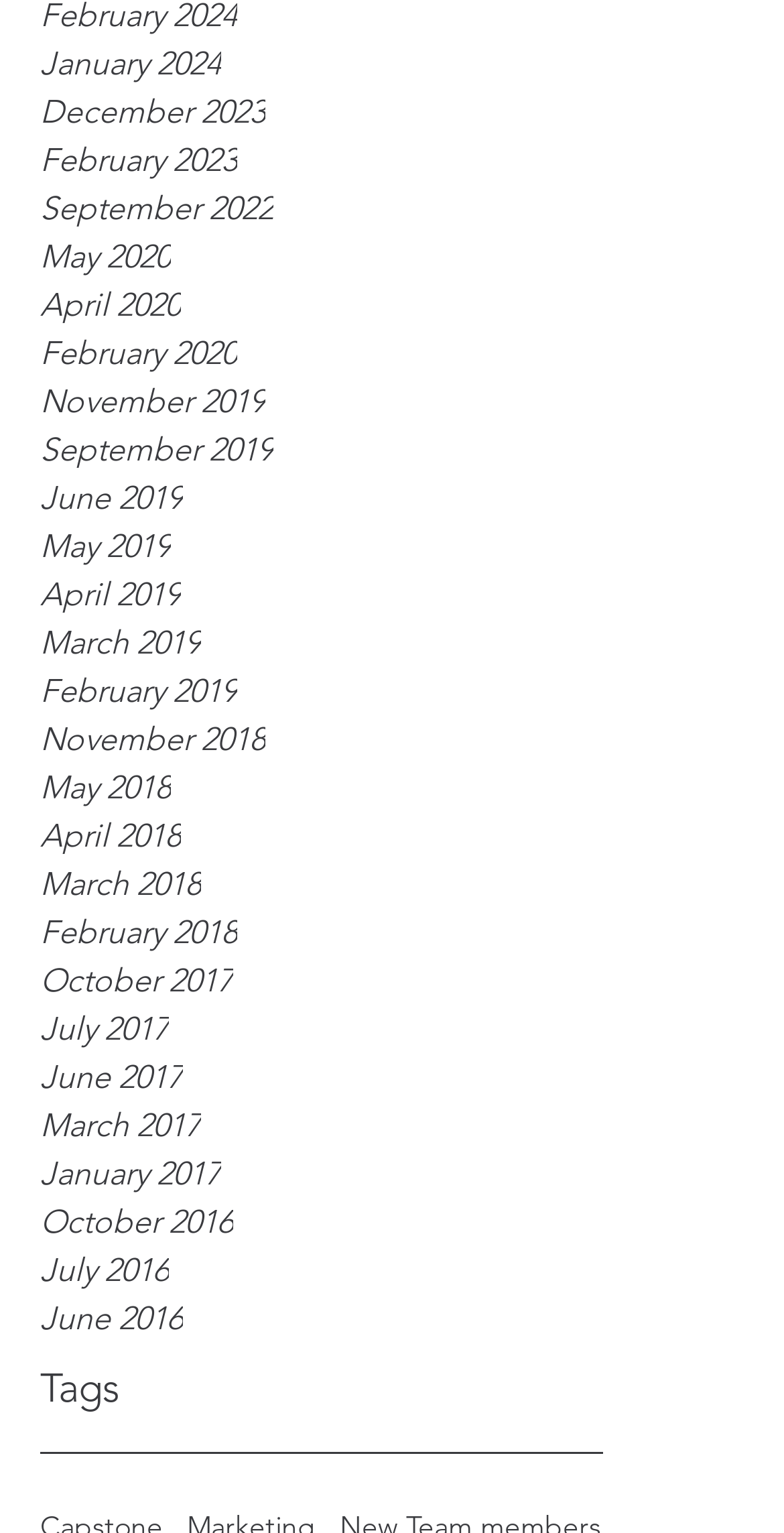Locate the bounding box coordinates of the clickable part needed for the task: "view February 2023".

[0.051, 0.089, 0.769, 0.121]